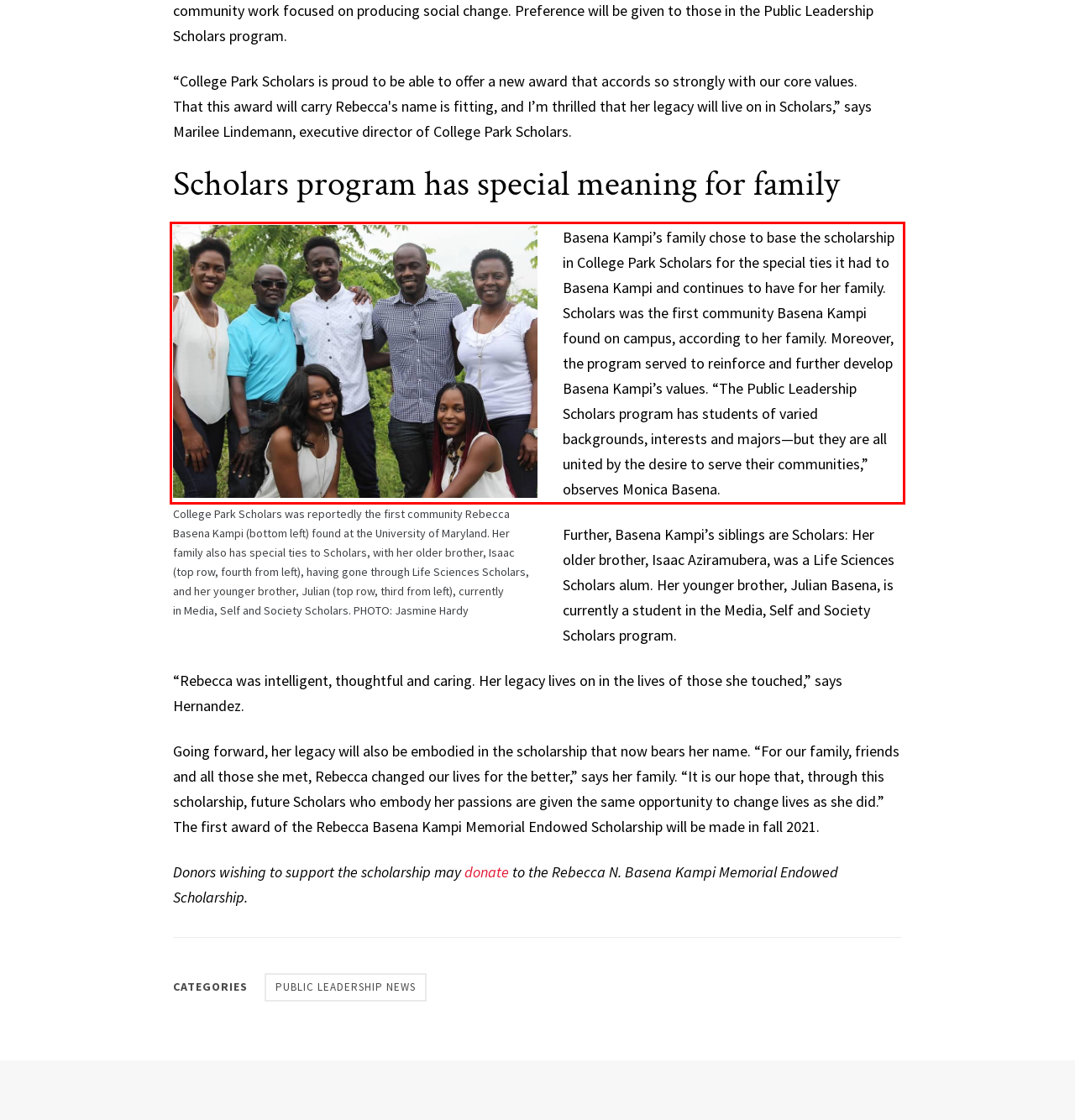You are presented with a screenshot containing a red rectangle. Extract the text found inside this red bounding box.

Basena Kampi’s family chose to base the scholarship in College Park Scholars for the special ties it had to Basena Kampi and continues to have for her family. Scholars was the first community Basena Kampi found on campus, according to her family. Moreover, the program served to reinforce and further develop Basena Kampi’s values. “The Public Leadership Scholars program has students of varied backgrounds, interests and majors—but they are all united by the desire to serve their communities,” observes Monica Basena.